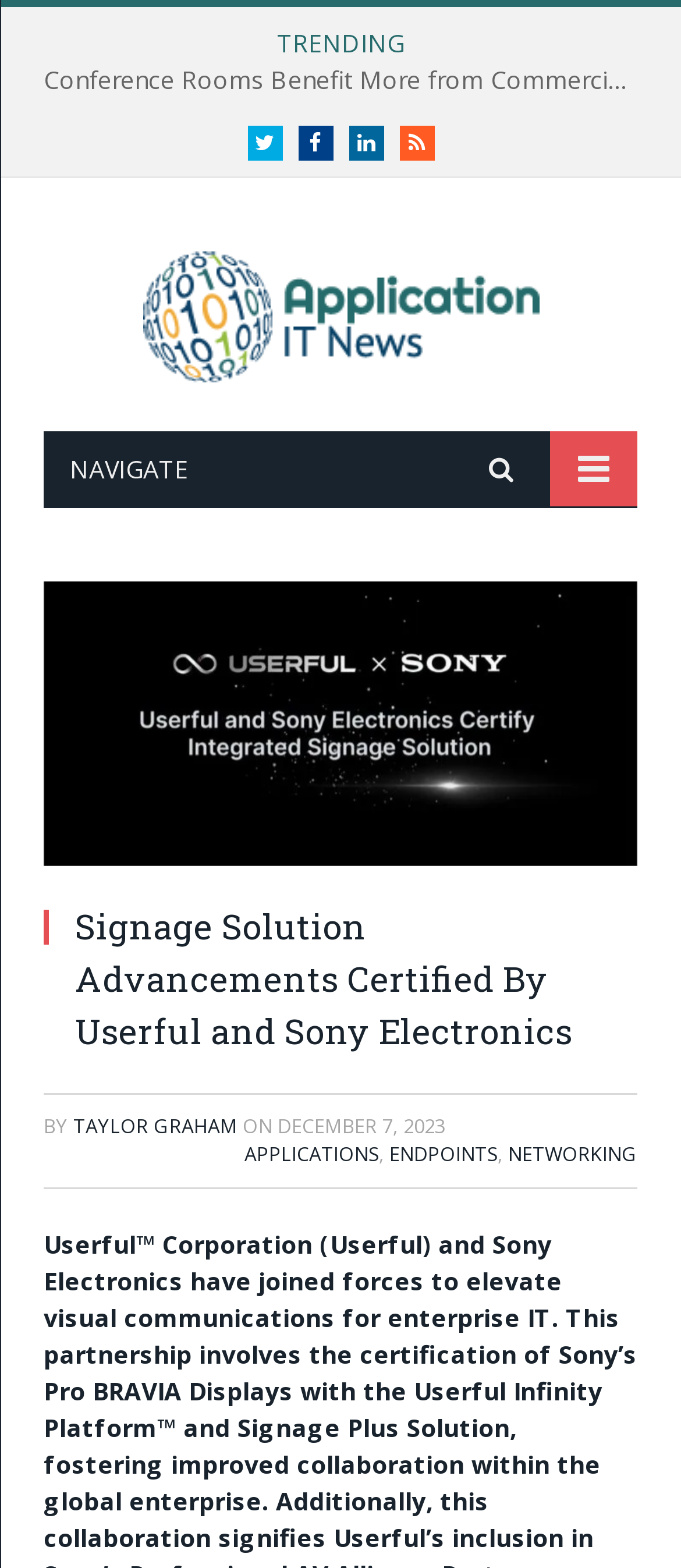Locate the bounding box coordinates of the element to click to perform the following action: 'Read Digital IT News'. The coordinates should be given as four float values between 0 and 1, in the form of [left, top, right, bottom].

[0.209, 0.174, 0.791, 0.222]